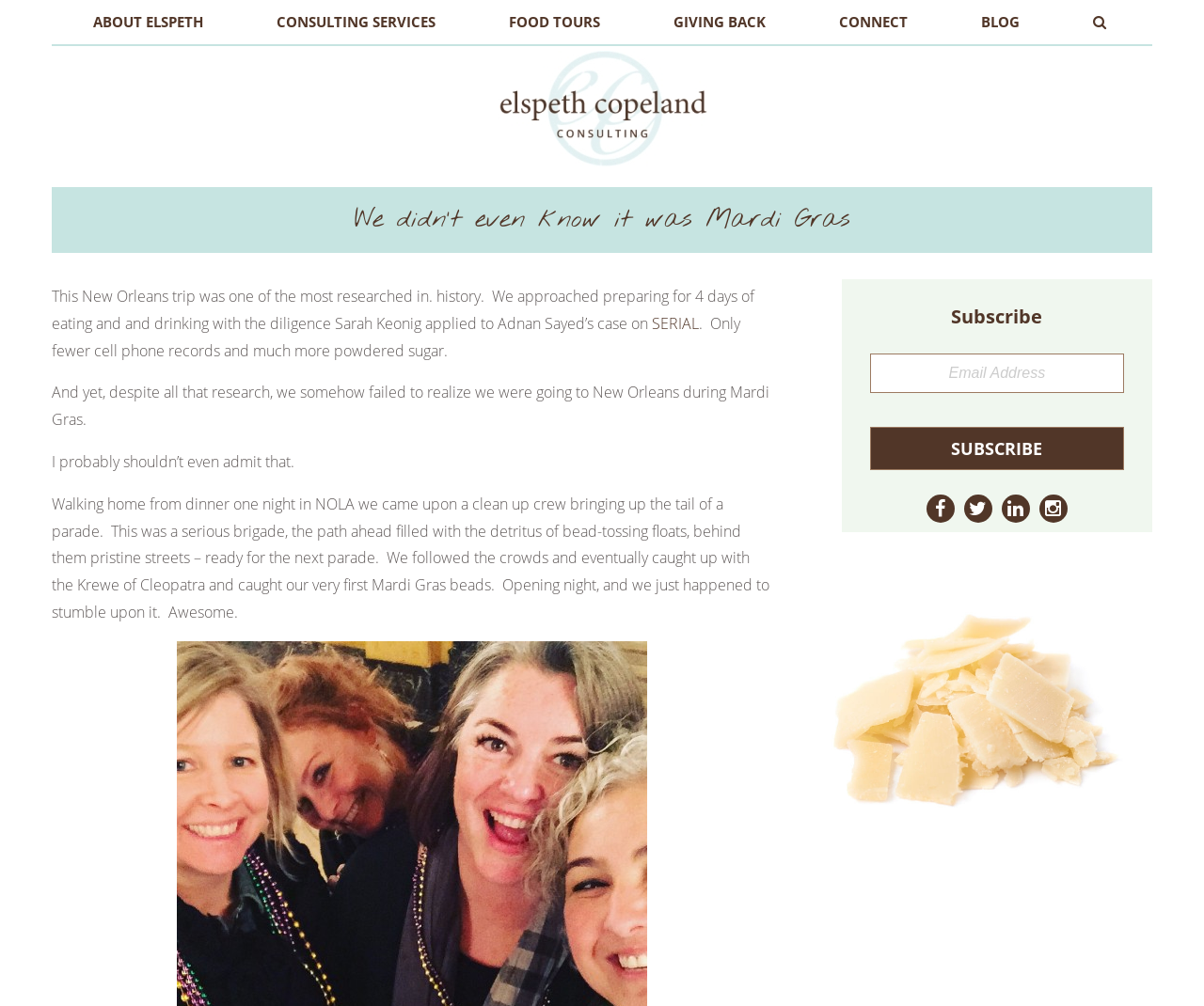Please specify the bounding box coordinates of the clickable region to carry out the following instruction: "Click on the 'Subscribe' button". The coordinates should be four float numbers between 0 and 1, in the format [left, top, right, bottom].

[0.722, 0.424, 0.934, 0.467]